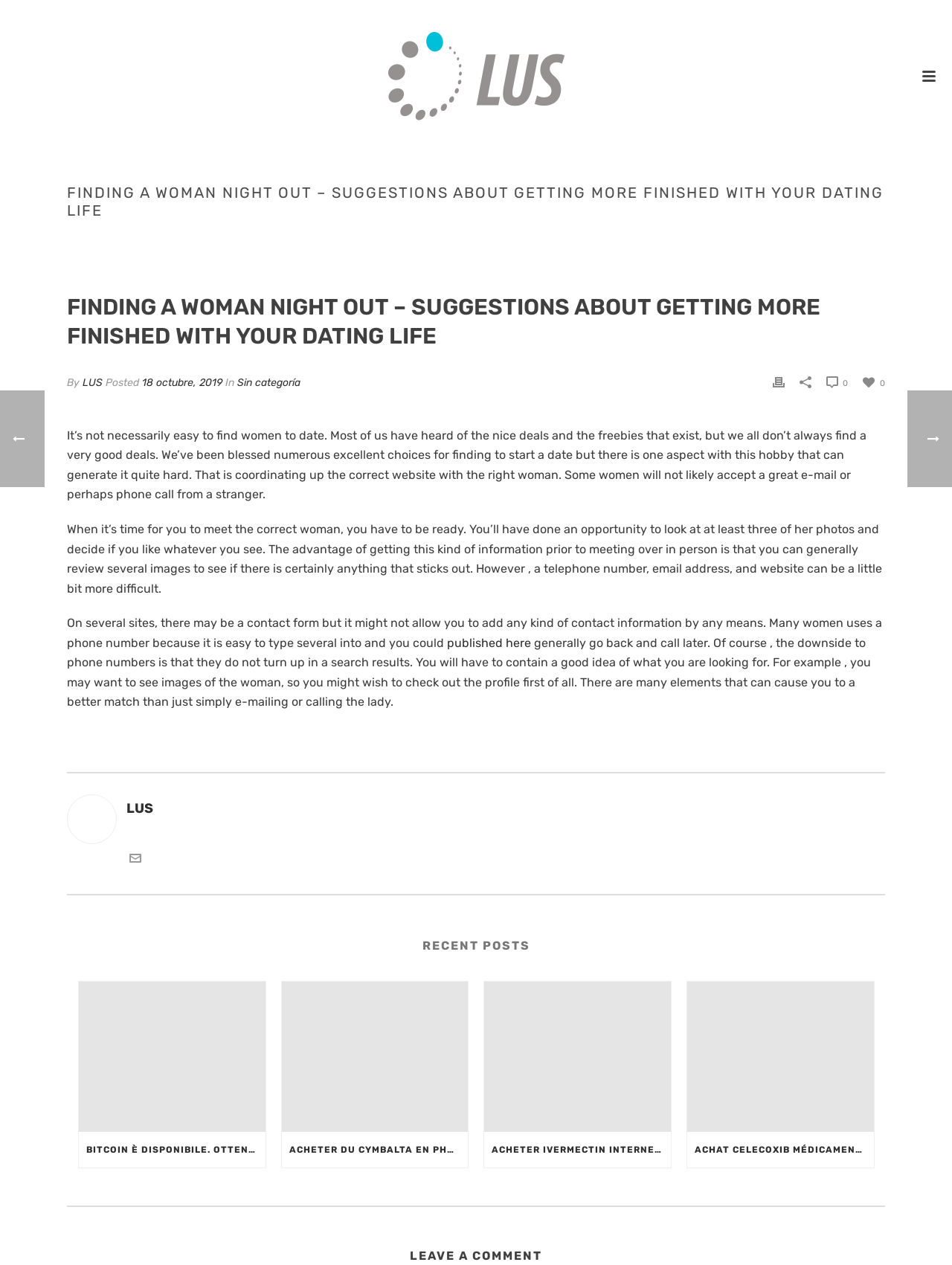Locate the bounding box of the UI element based on this description: "18 octubre, 2019". Provide four float numbers between 0 and 1 as [left, top, right, bottom].

[0.149, 0.297, 0.234, 0.307]